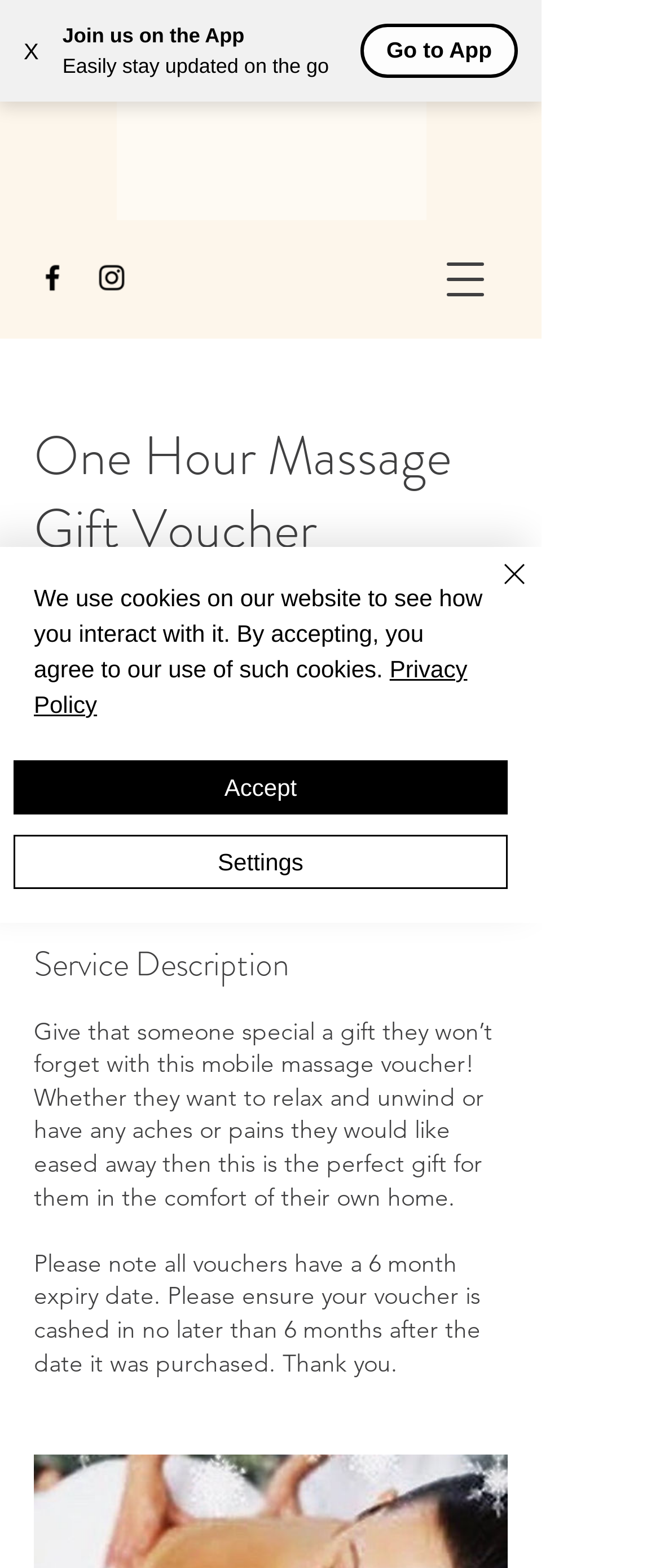What can be done with the mobile massage voucher?
Provide a comprehensive and detailed answer to the question.

I found the answer by looking at the 'Book Now' button, which suggests that the mobile massage voucher can be used to book a massage.